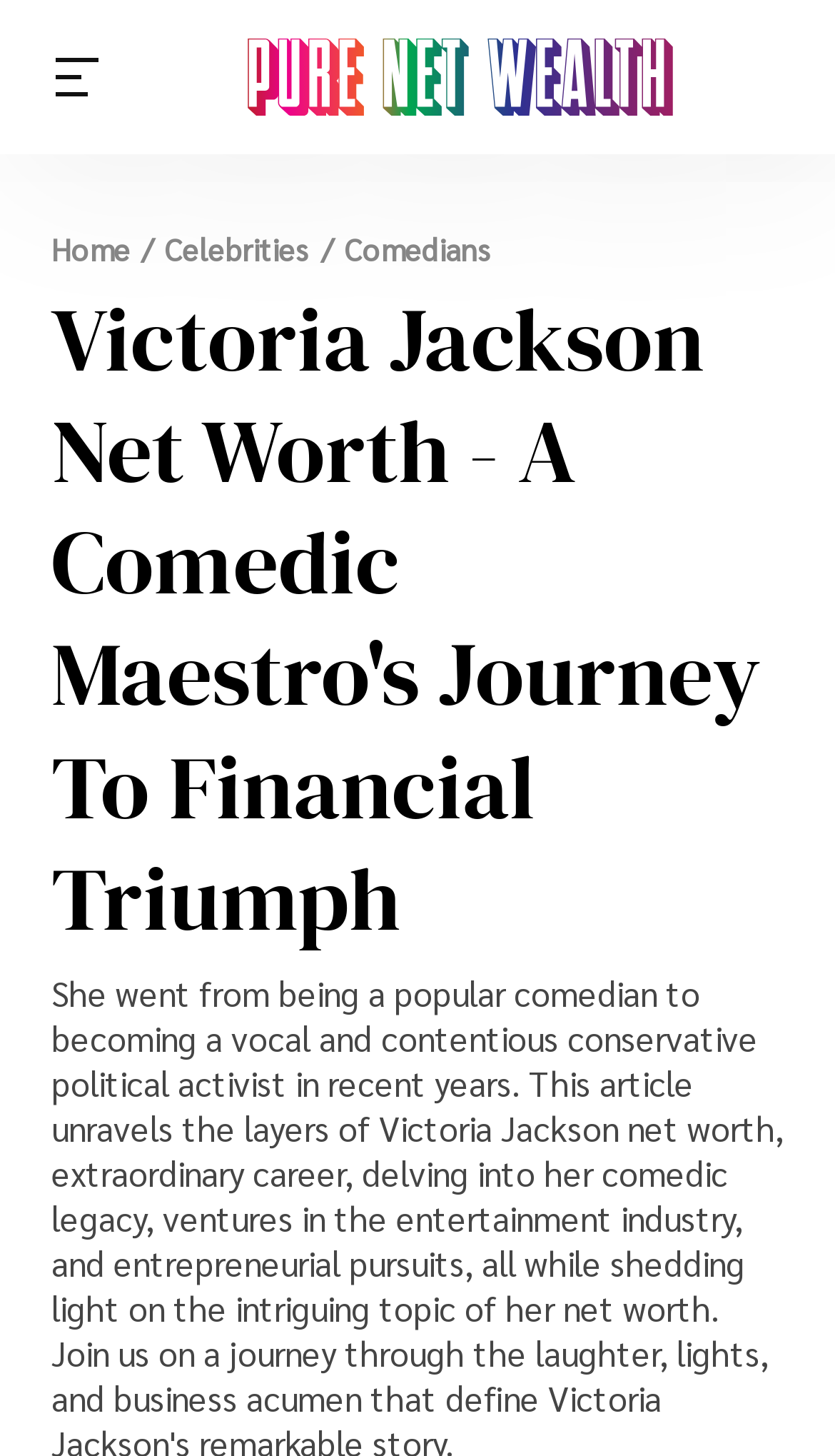Provide a brief response to the question using a single word or phrase: 
What is the current page about?

Victoria Jackson Net Worth